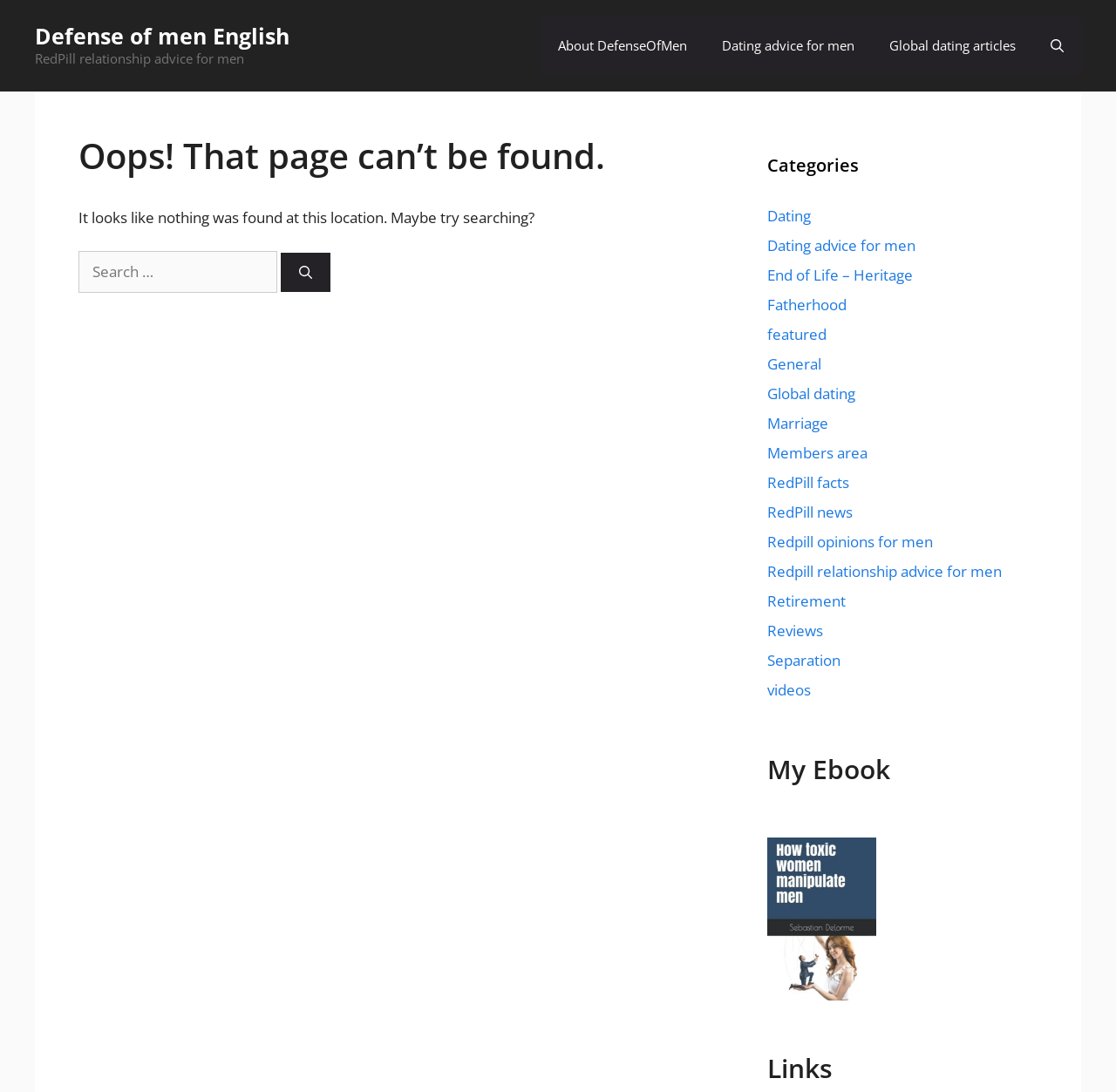Locate the bounding box coordinates of the element's region that should be clicked to carry out the following instruction: "Read RedPill relationship advice for men". The coordinates need to be four float numbers between 0 and 1, i.e., [left, top, right, bottom].

[0.031, 0.046, 0.219, 0.062]